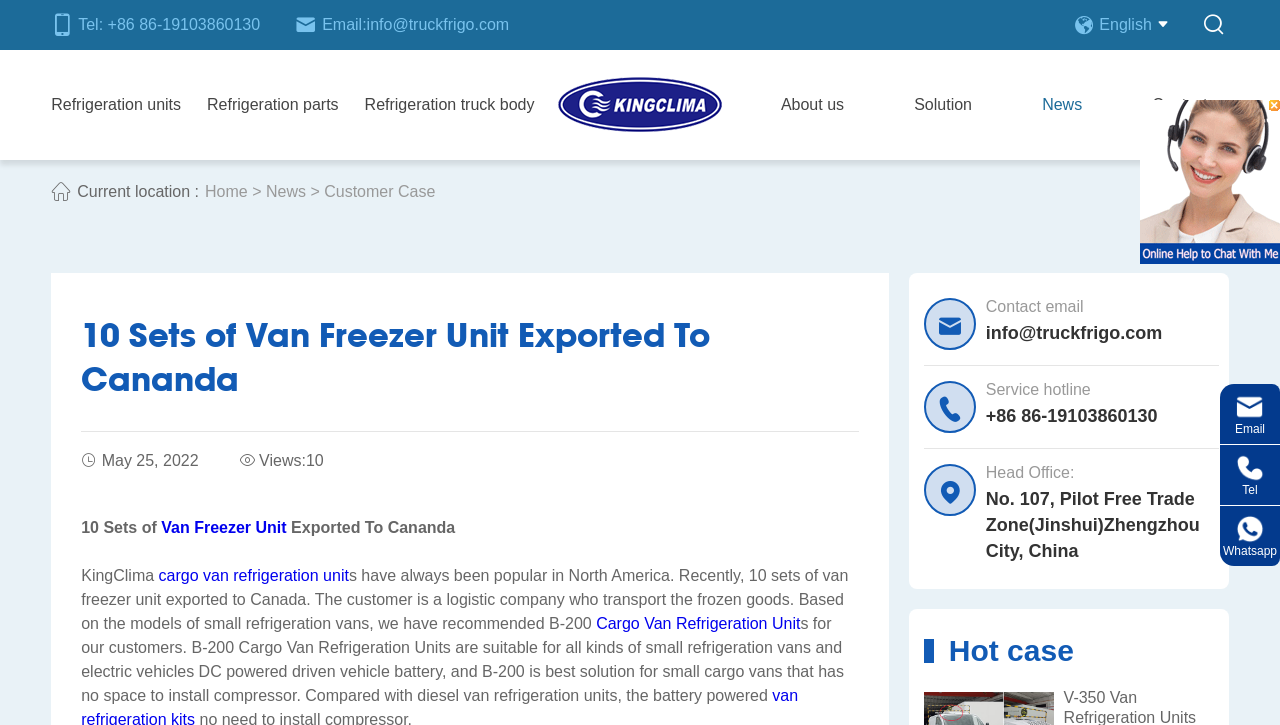For the element described, predict the bounding box coordinates as (top-left x, top-left y, bottom-right x, bottom-right y). All values should be between 0 and 1. Element description: Contact us

[0.9, 0.069, 0.96, 0.221]